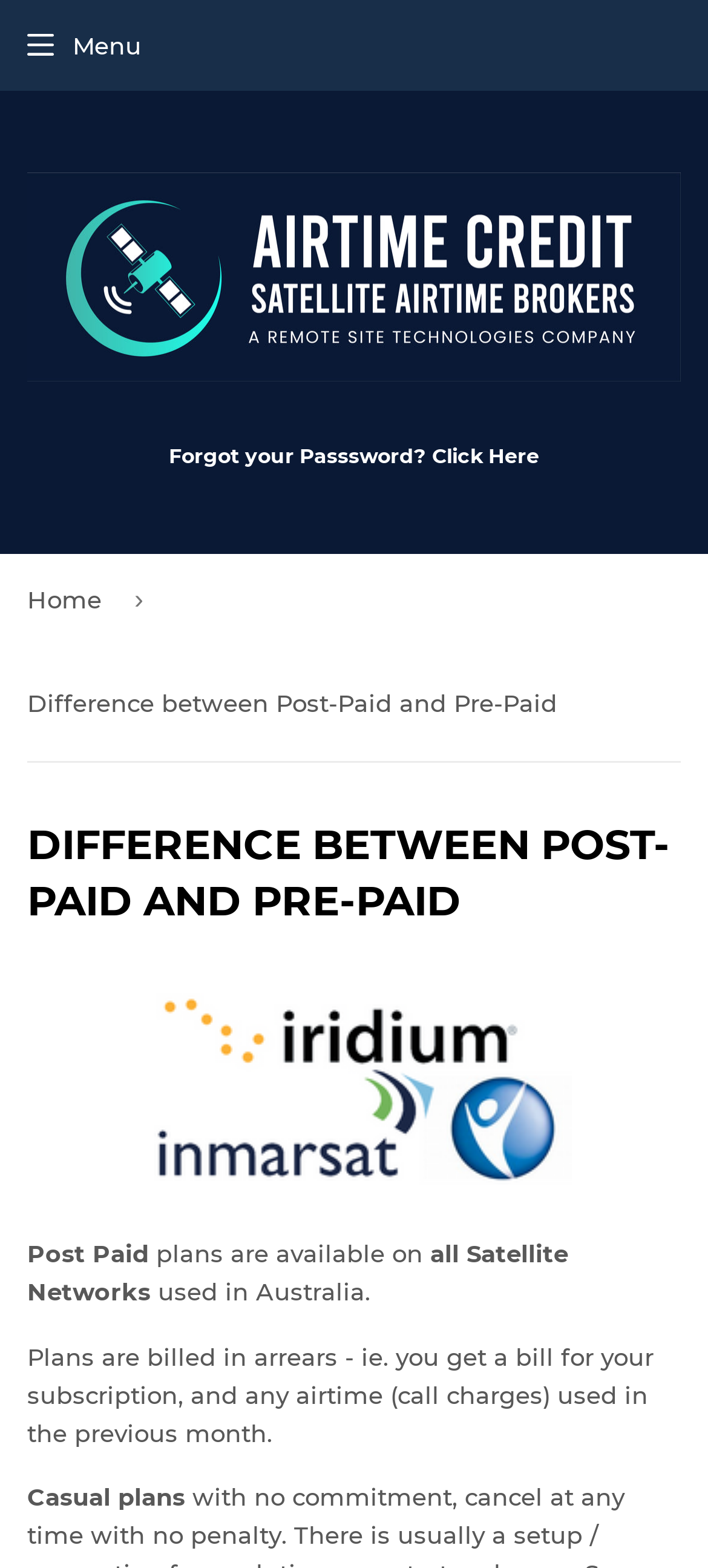What is the purpose of the 'Forgot your Password? Click Here' link?
Refer to the image and offer an in-depth and detailed answer to the question.

The link 'Forgot your Password? Click Here' is likely provided to allow users to reset their password in case they have forgotten it. This link is placed below the navigation bar and is easily accessible, indicating its importance for user authentication.